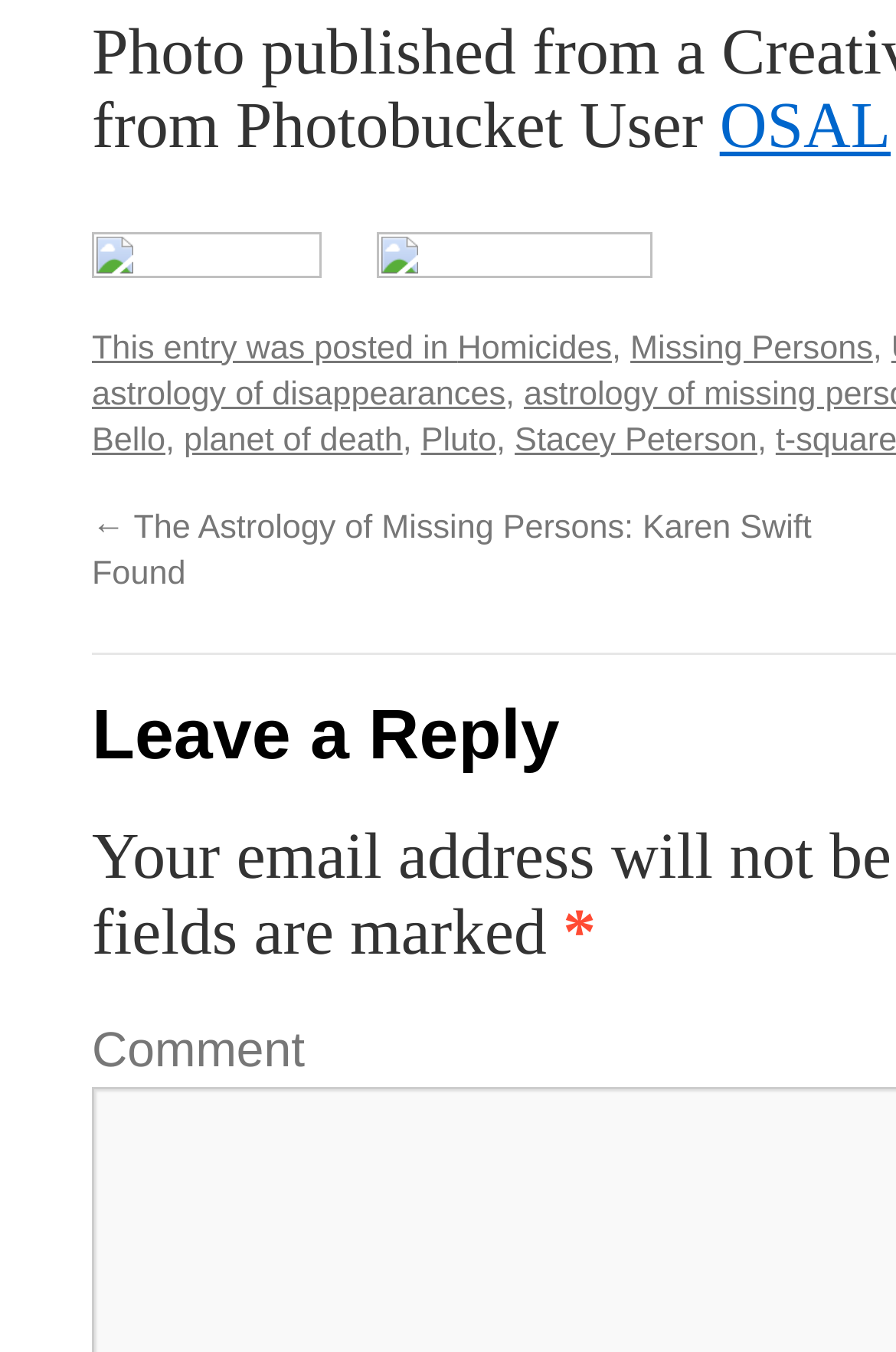Please answer the following query using a single word or phrase: 
What is the last link on the webpage?

Comment